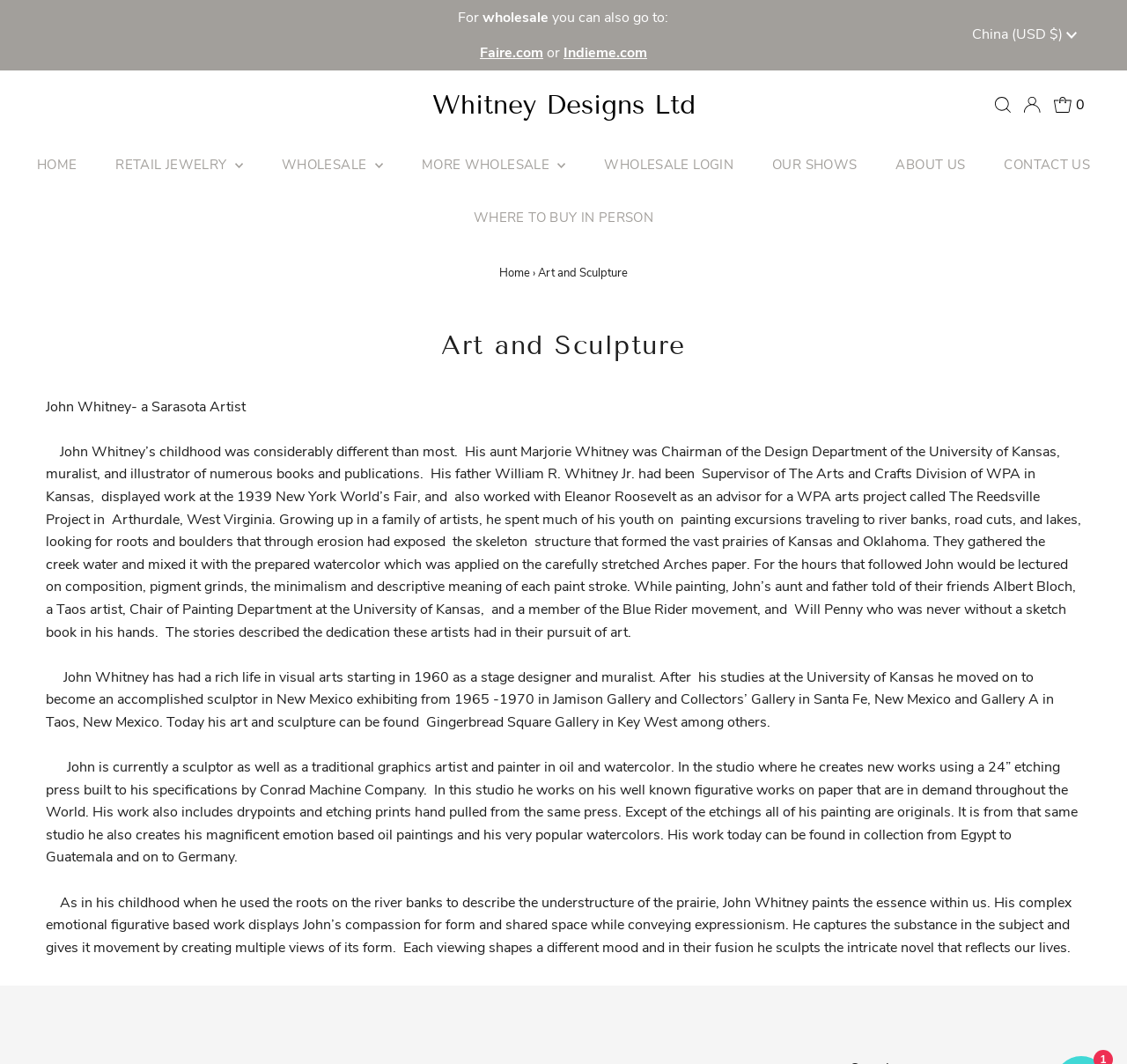Find the bounding box coordinates of the element you need to click on to perform this action: 'Go to the 'Whitney Designs Ltd' page'. The coordinates should be represented by four float values between 0 and 1, in the format [left, top, right, bottom].

[0.383, 0.084, 0.617, 0.113]